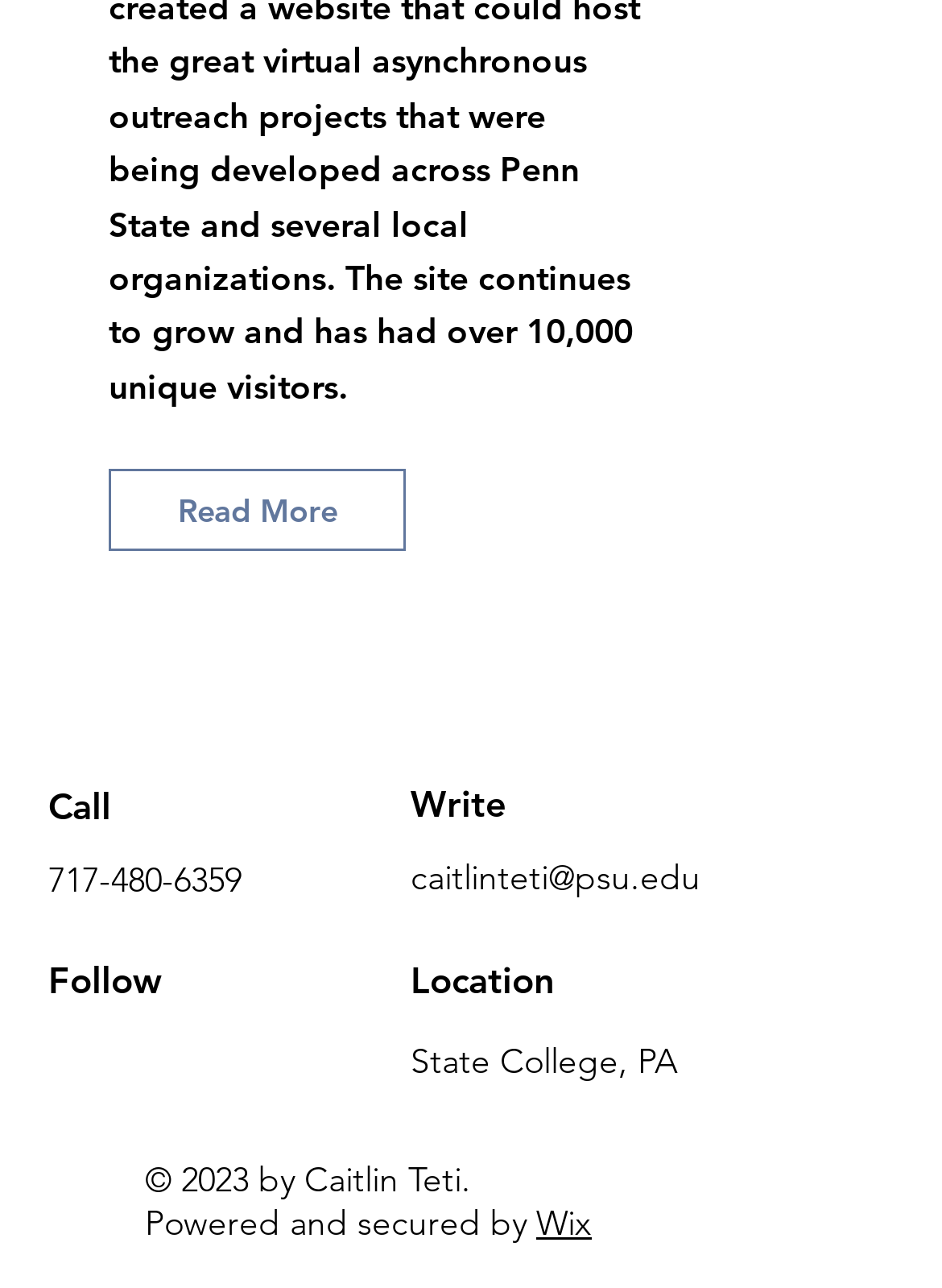Please provide a brief answer to the following inquiry using a single word or phrase:
What is the platform that powers and secures the website?

Wix